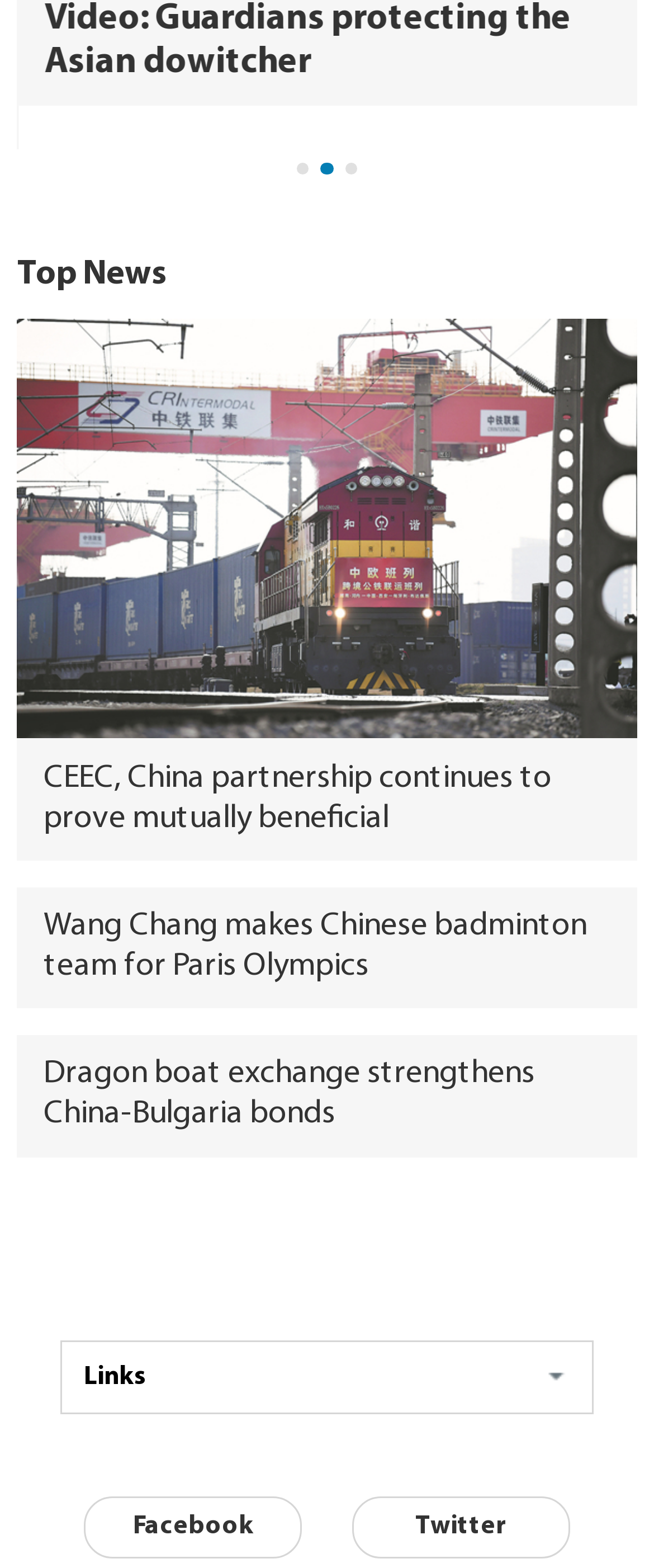Respond concisely with one word or phrase to the following query:
What is the topic of the top news?

Top News